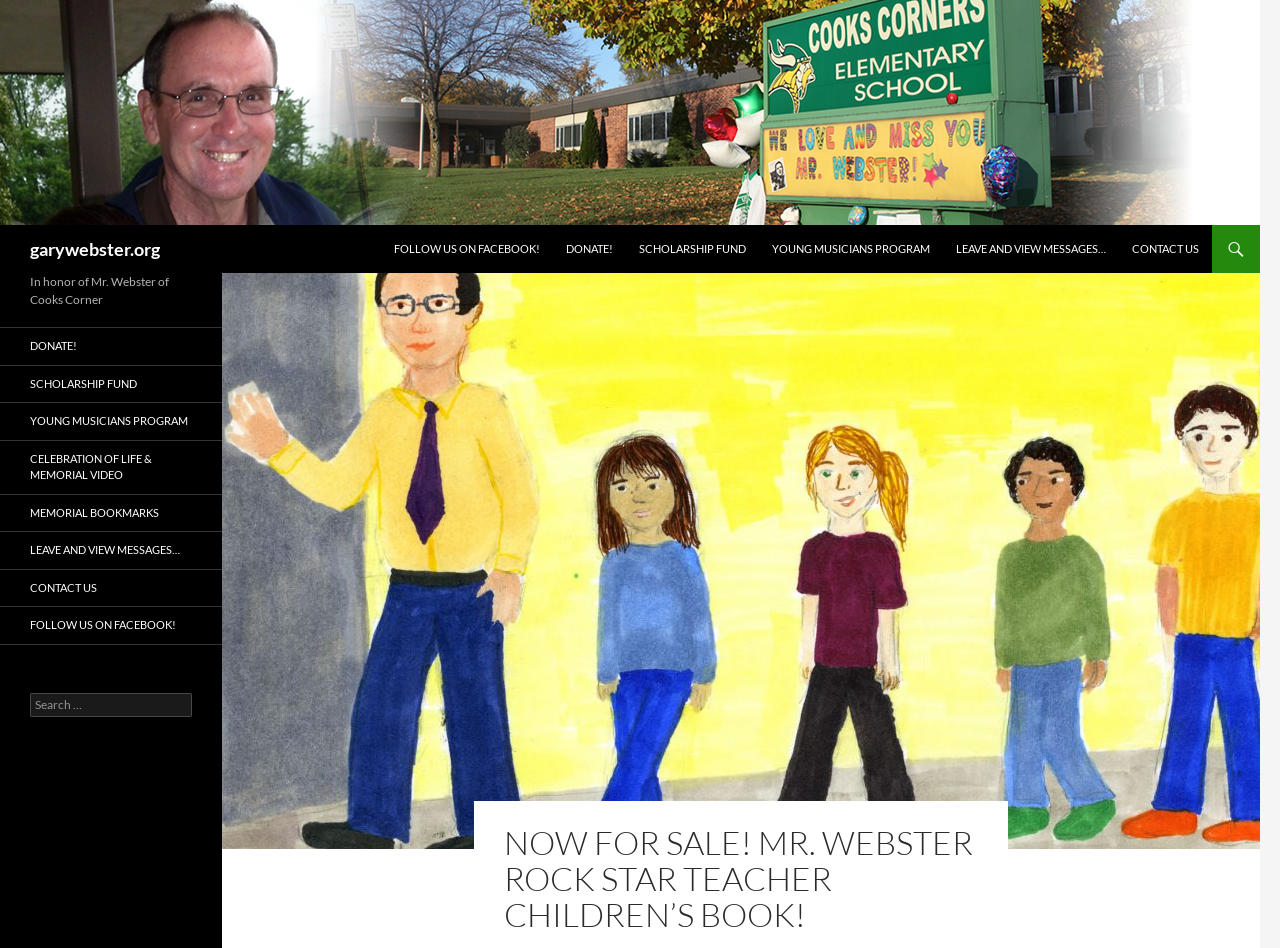Please specify the coordinates of the bounding box for the element that should be clicked to carry out this instruction: "View Mr. Webster Rock Star Teacher children’s book". The coordinates must be four float numbers between 0 and 1, formatted as [left, top, right, bottom].

[0.394, 0.87, 0.764, 0.984]